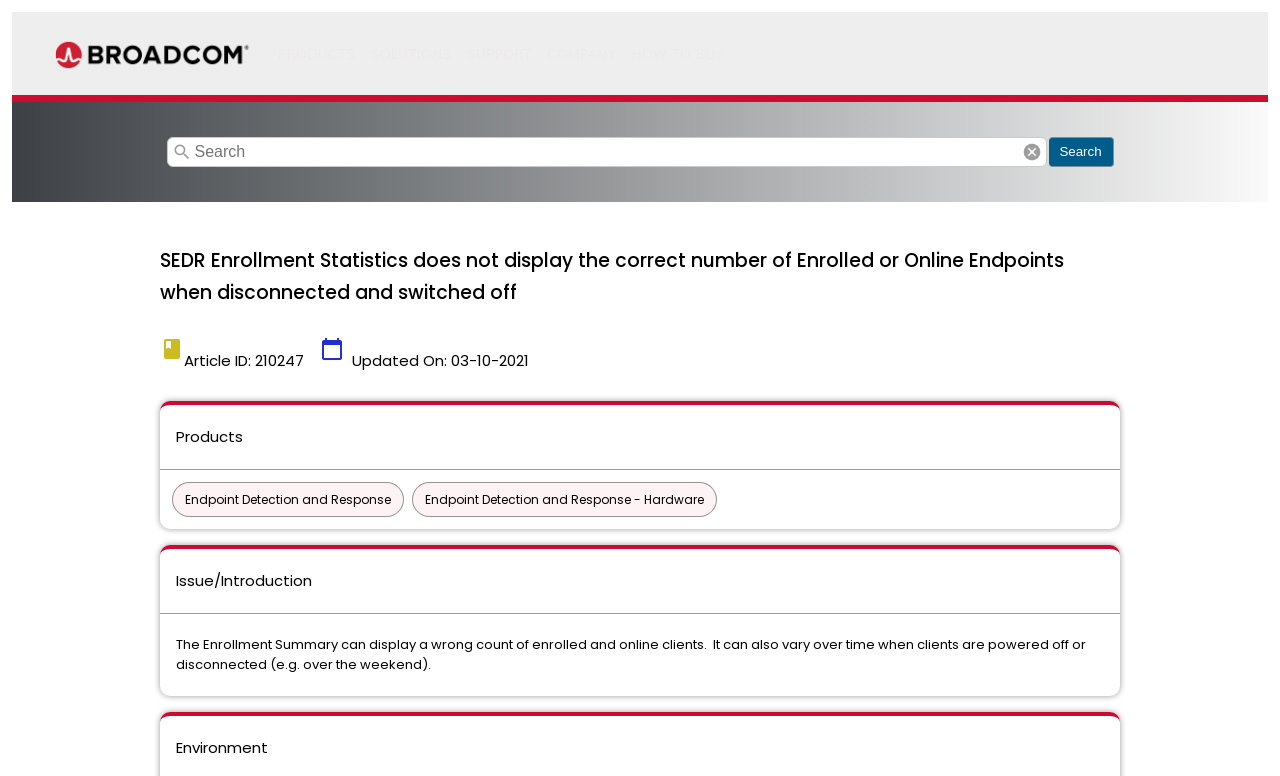Create a detailed narrative describing the layout and content of the webpage.

The webpage appears to be a knowledge base article or a technical support page. At the top, there is a header section with a search bar and a cancel button, allowing users to search for specific topics. Below the search bar, there is a heading that displays the title of the article, "SEDR Enrollment Statistics does not display the correct number of Enrolled or Online Endpoints when disconnected and switched off".

On the left side of the page, there are several icons, including a book and a calendar, which may represent categories or tags related to the article. Below these icons, there are three headings that provide metadata about the article, including the article ID, the updated date, and the products related to the issue.

The main content of the page is divided into sections, each with its own heading. The first section is "Products", which lists two related products, "Endpoint Detection and Response" and "Endpoint Detection and Response - Hardware". The next section is "Issue/Introduction", which describes the problem, stating that the Enrollment Summary can display an incorrect count of enrolled and online clients, and this count can vary over time when clients are powered off or disconnected. The final section is "Environment", but it does not contain any descriptive text.

Overall, the webpage appears to be a technical support article that provides information about a specific issue related to SEDR Enrollment Statistics and offers guidance on how to address it.